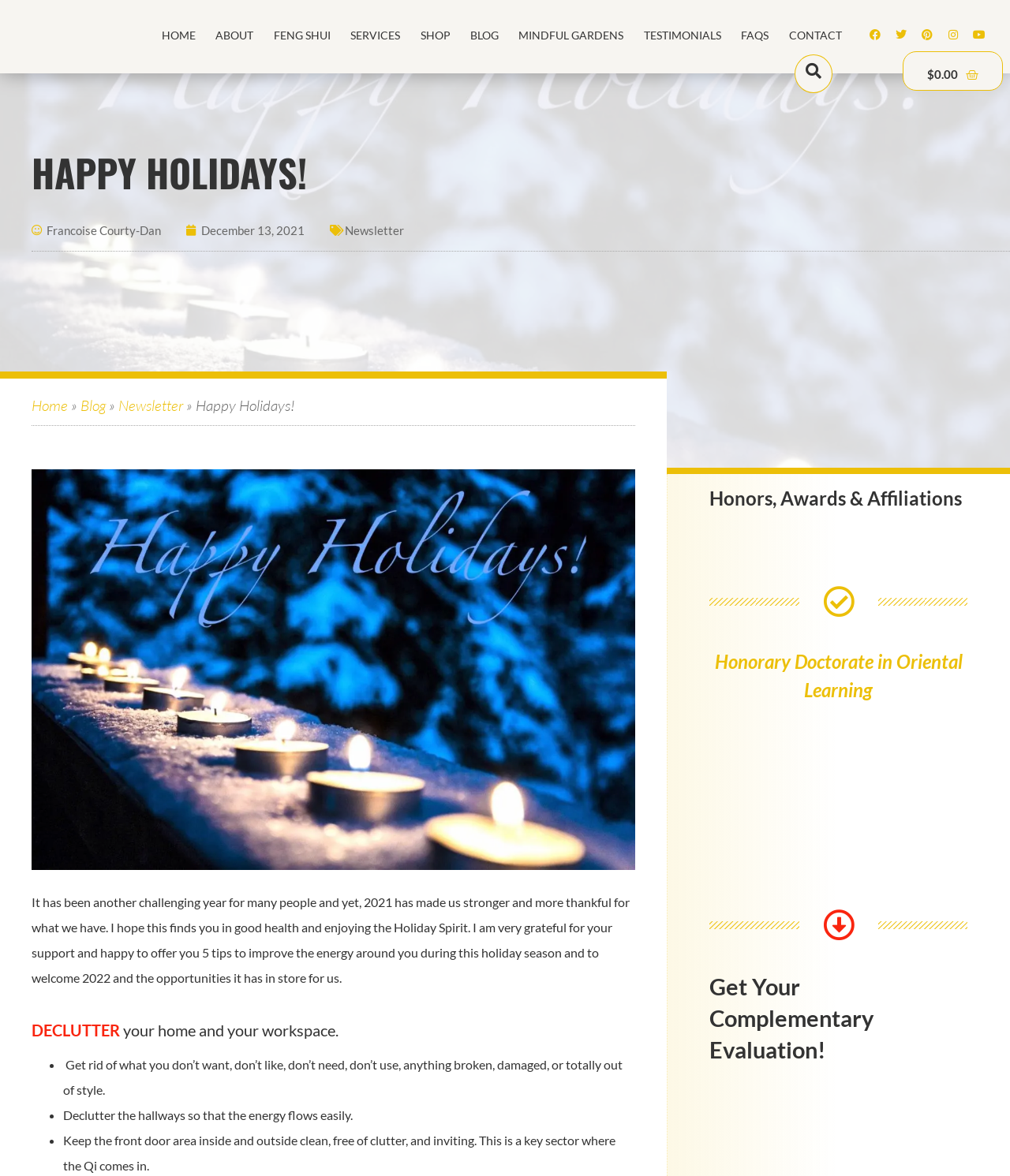Locate the bounding box coordinates of the area to click to fulfill this instruction: "Read the newsletter". The bounding box should be presented as four float numbers between 0 and 1, in the order [left, top, right, bottom].

[0.341, 0.19, 0.4, 0.202]